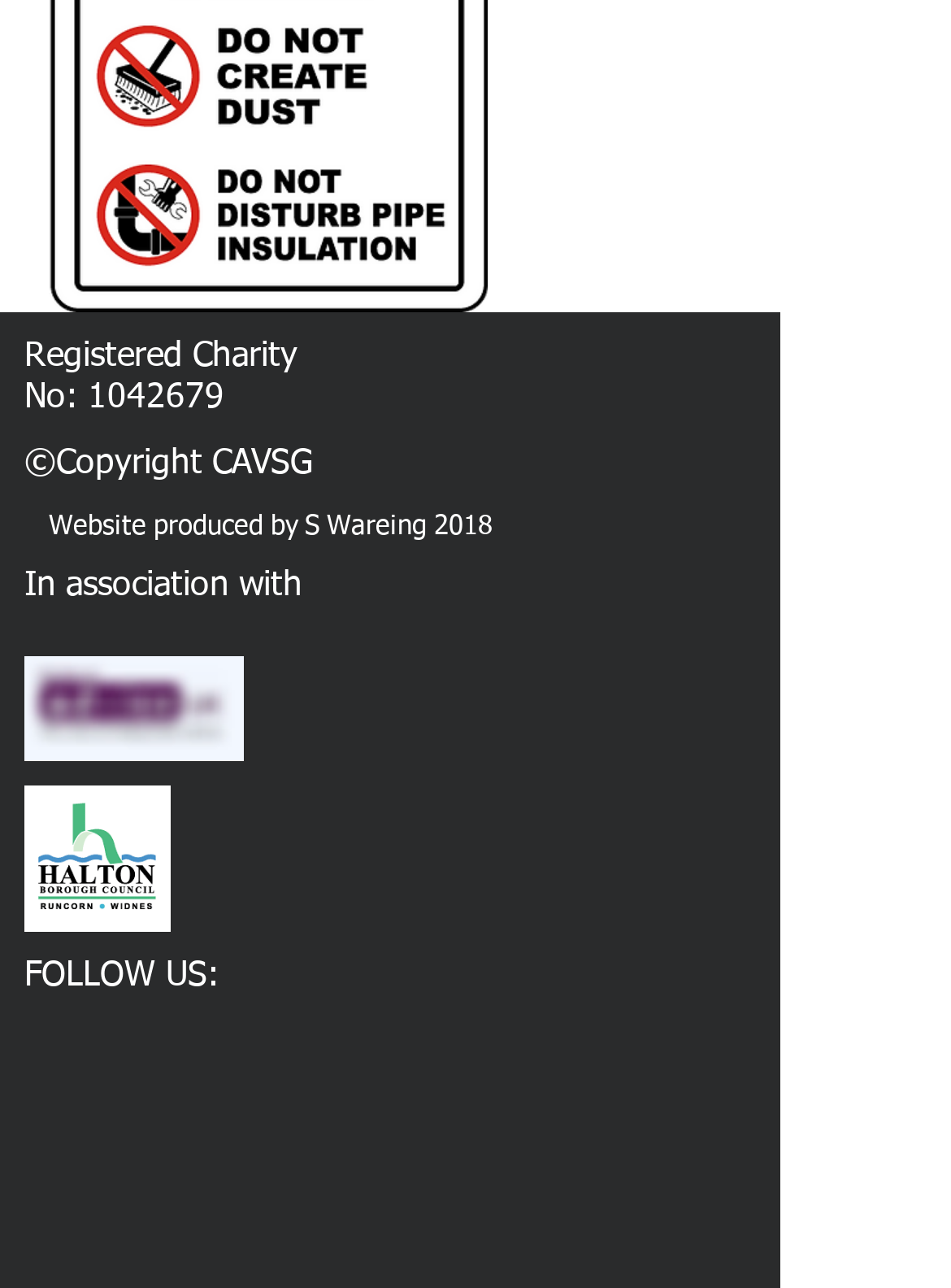Extract the bounding box coordinates for the HTML element that matches this description: "aria-label="Twitter Clean"". The coordinates should be four float numbers between 0 and 1, i.e., [left, top, right, bottom].

[0.154, 0.812, 0.244, 0.879]